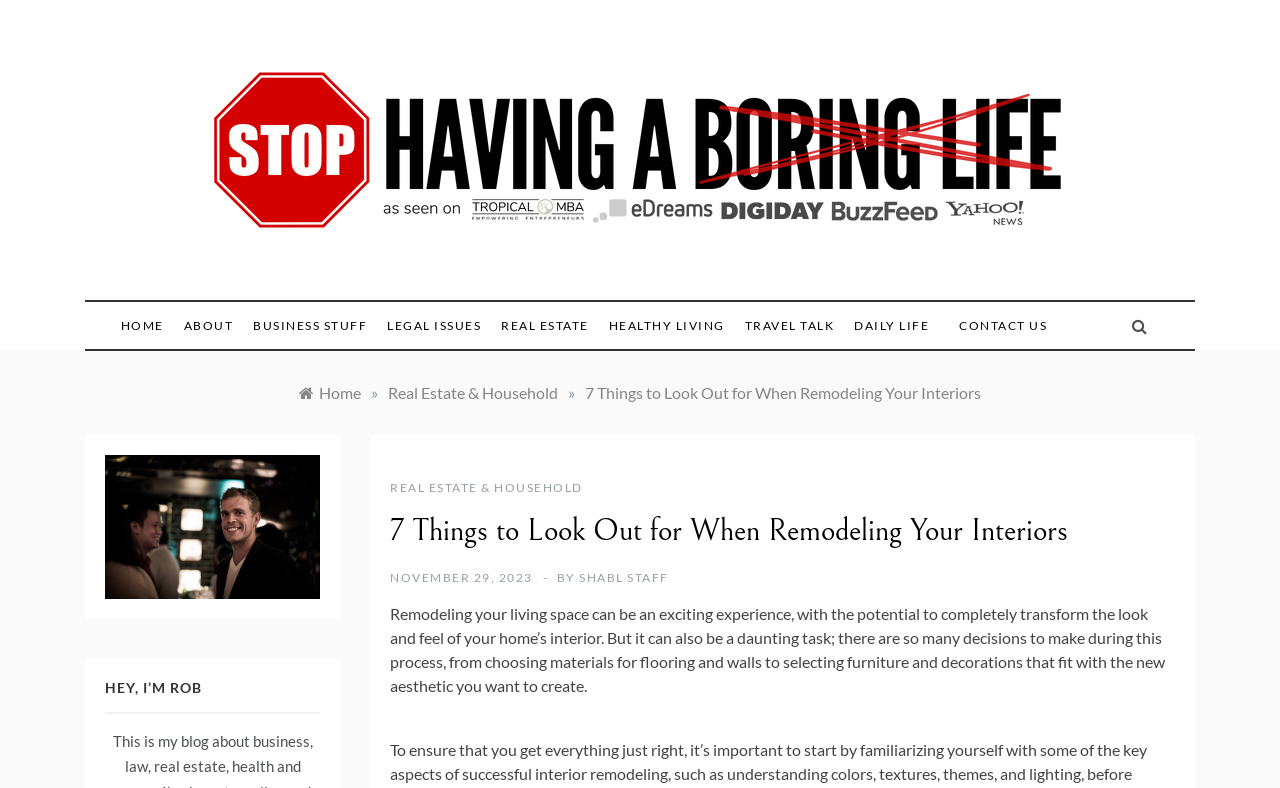Determine the bounding box for the UI element as described: "November 29, 2023November 29, 2023". The coordinates should be represented as four float numbers between 0 and 1, formatted as [left, top, right, bottom].

[0.305, 0.724, 0.416, 0.743]